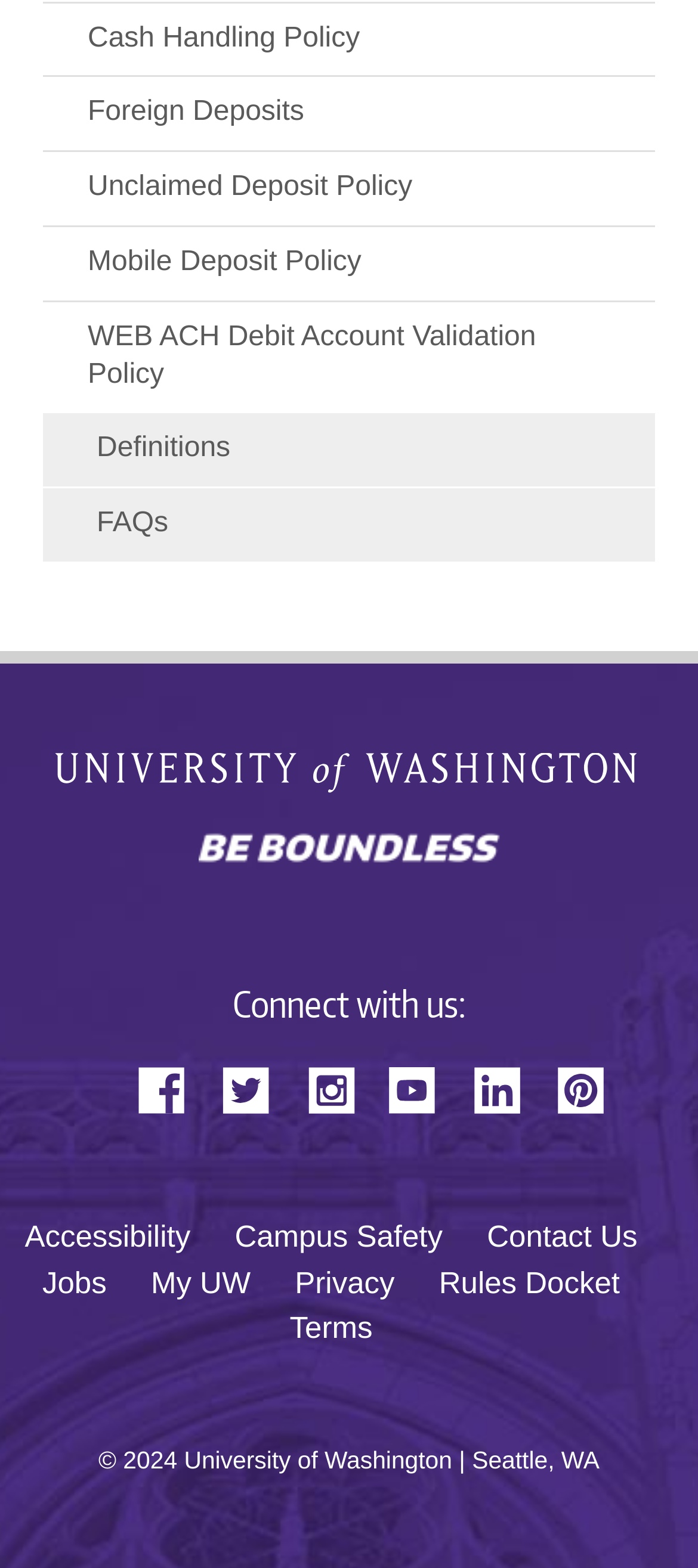Kindly determine the bounding box coordinates for the clickable area to achieve the given instruction: "Click on Cash Handling Policy".

[0.062, 0.002, 0.938, 0.048]